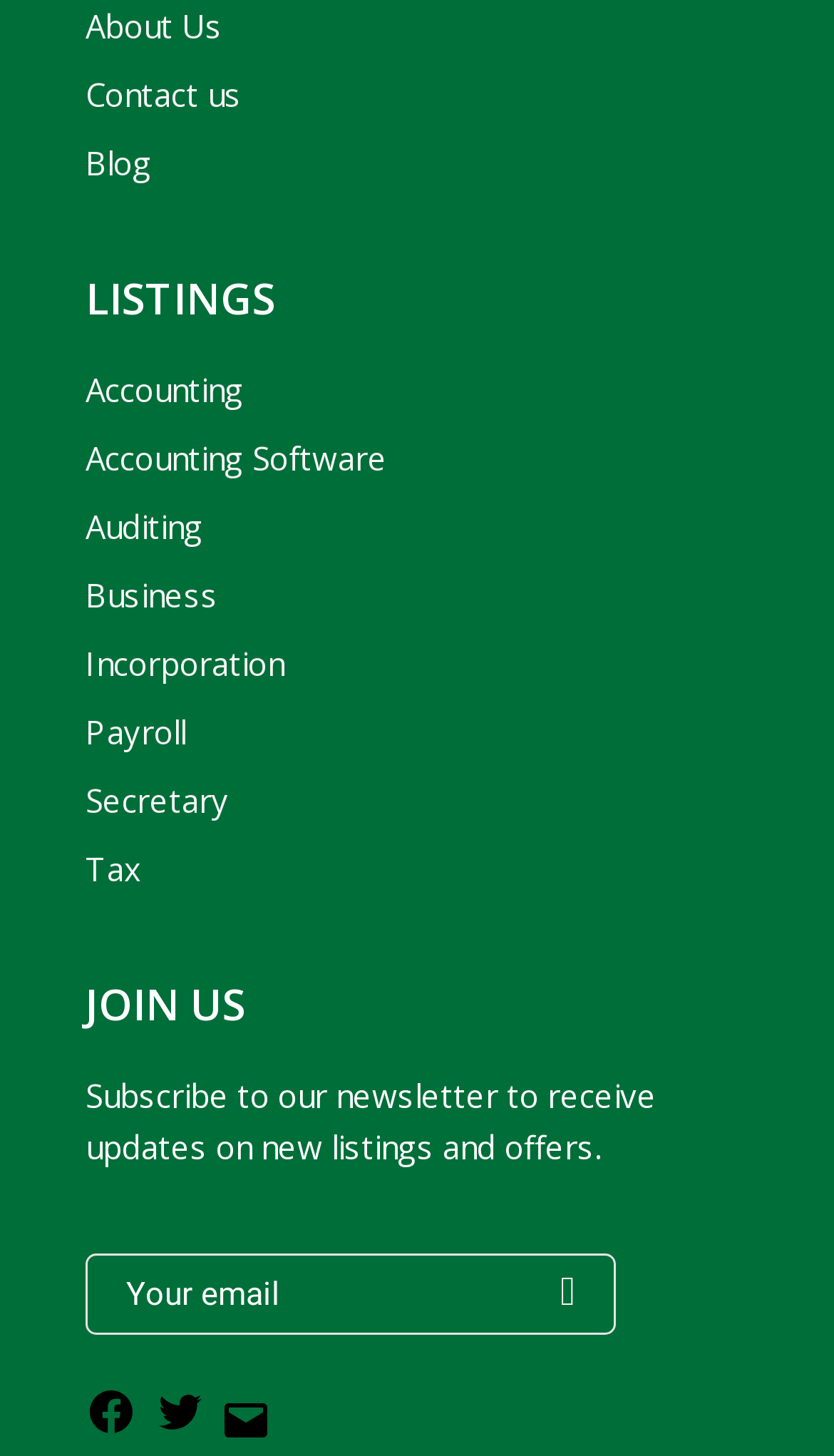What is the purpose of the form on the webpage?
Give a thorough and detailed response to the question.

The form on the webpage has a label 'Contact form' and contains a textbox for email input and a button. This suggests that the purpose of the form is to allow users to contact the website owner or administrator.